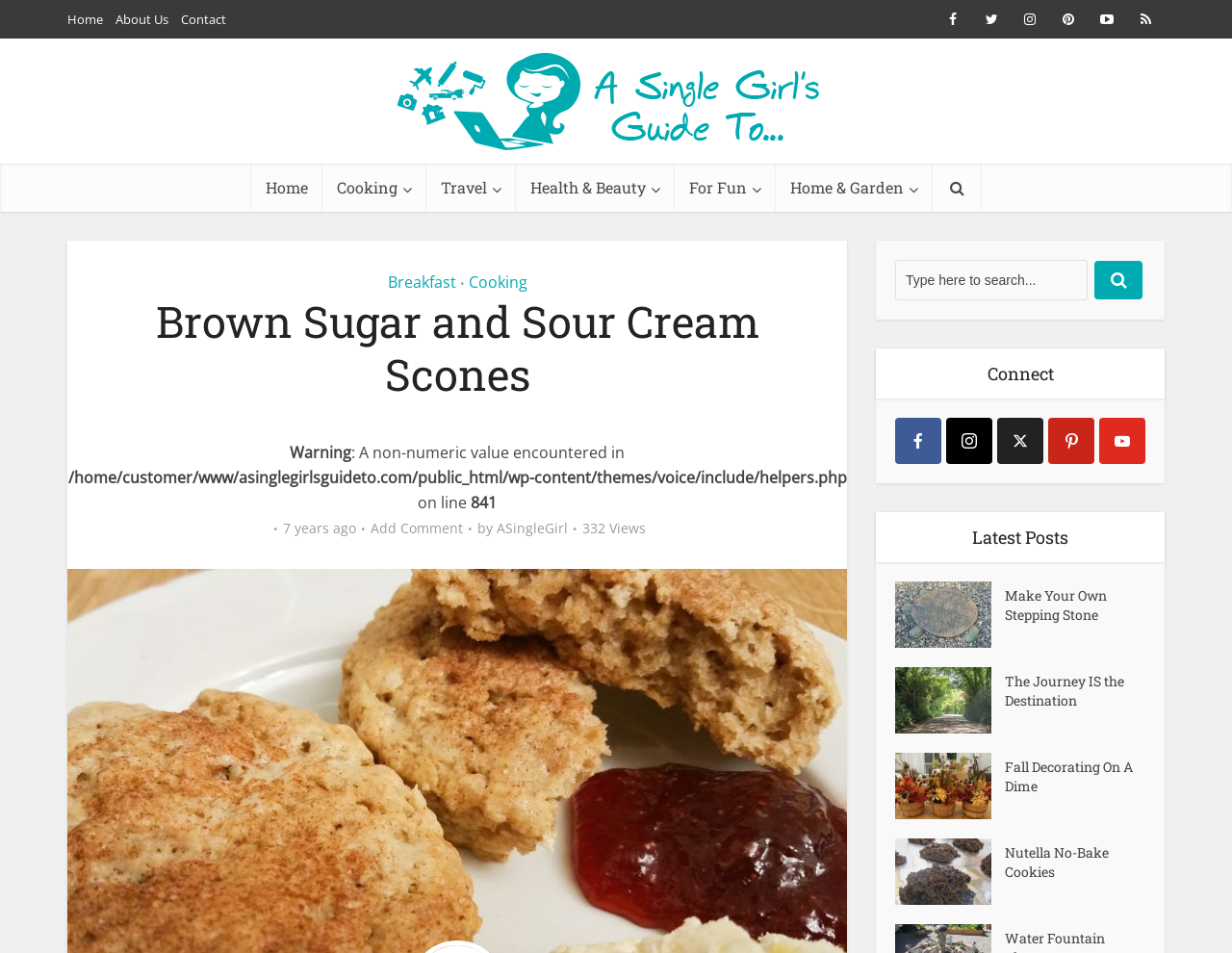Using the elements shown in the image, answer the question comprehensively: How many social media links are there?

I counted the number of social media links under the 'Connect' heading, and there are 5 links: Facebook, Instagram, Twitter, Pinterest, and YouTube.